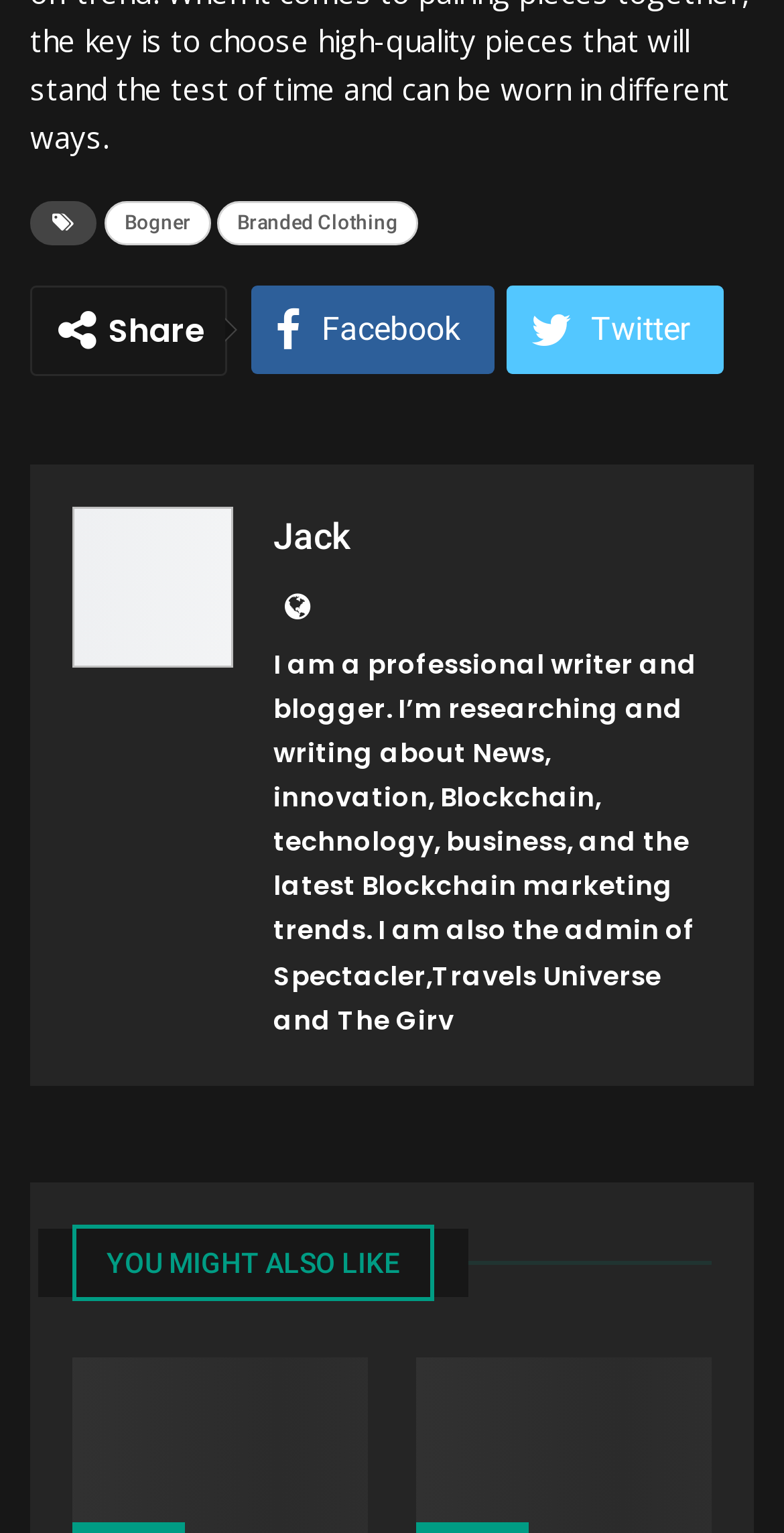From the image, can you give a detailed response to the question below:
What is the category of the article?

The category of the article can be inferred by reading the static text element with the description 'I am a professional writer and blogger. I’m researching and writing about News, innovation, Blockchain, technology, business, and the latest Blockchain marketing trends.' which provides information about the topics the author writes about.